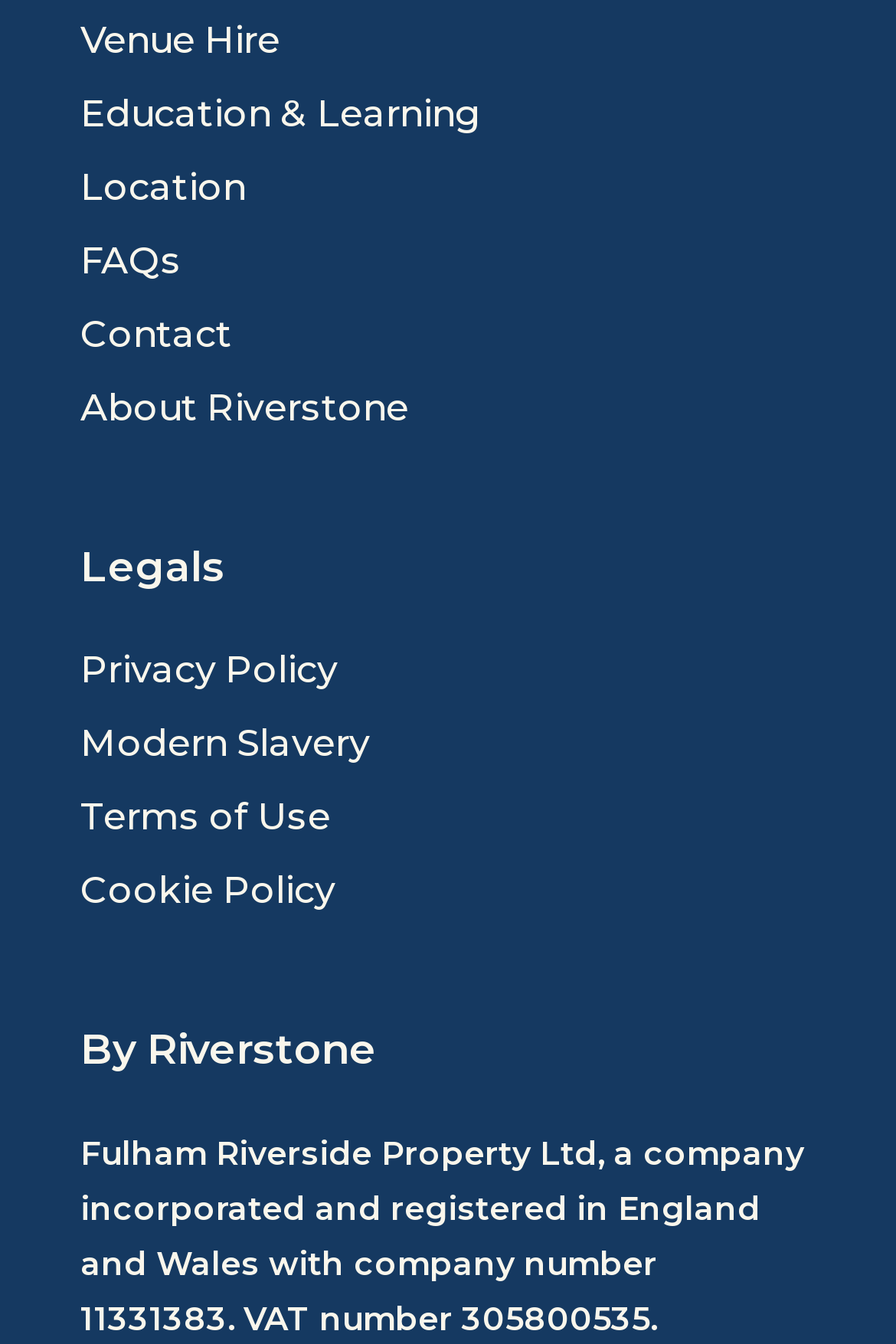Please answer the following question using a single word or phrase: 
How many headings are there on the webpage?

2